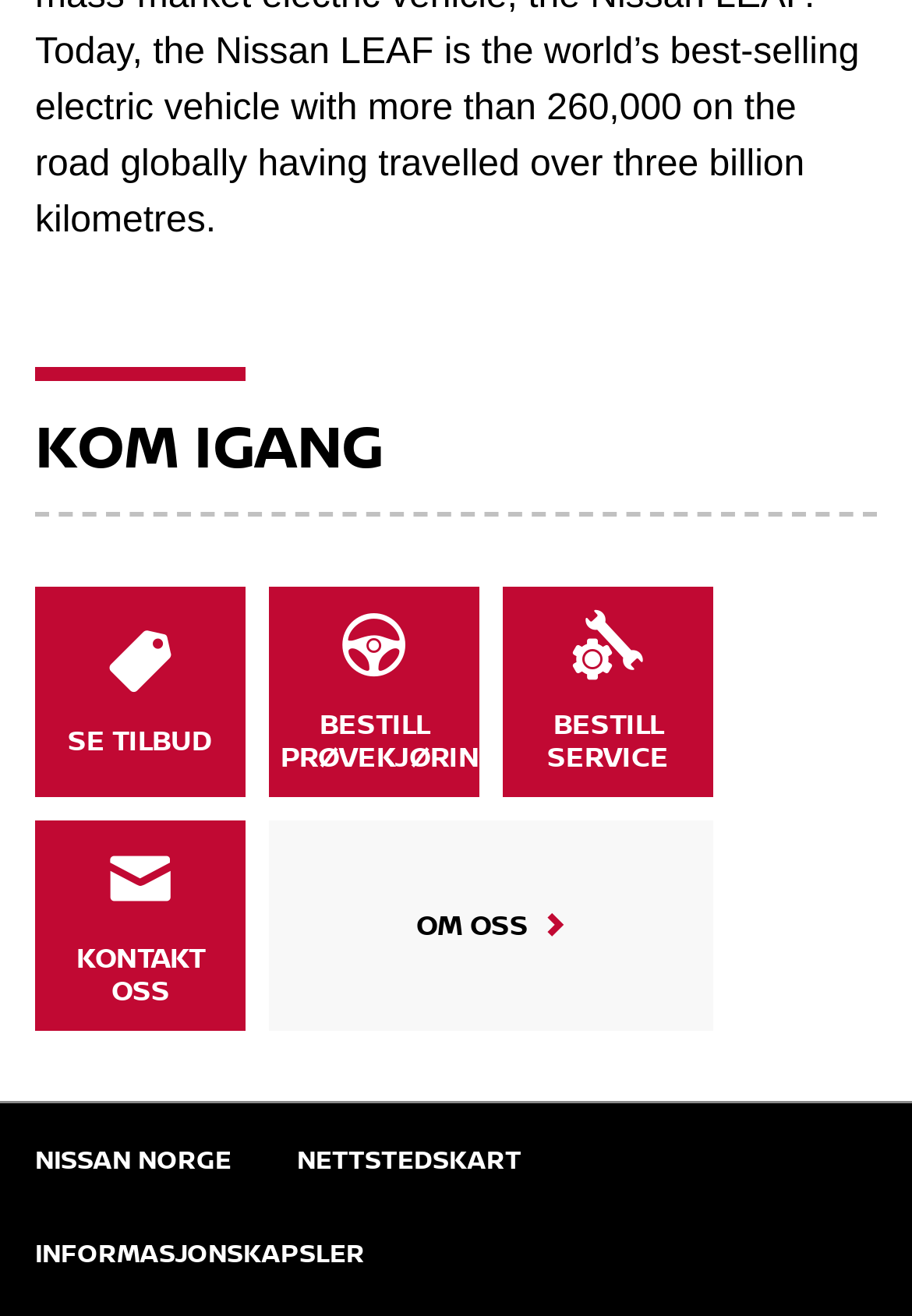Can you determine the bounding box coordinates of the area that needs to be clicked to fulfill the following instruction: "Click on 'OM OSS'"?

[0.295, 0.623, 0.782, 0.783]